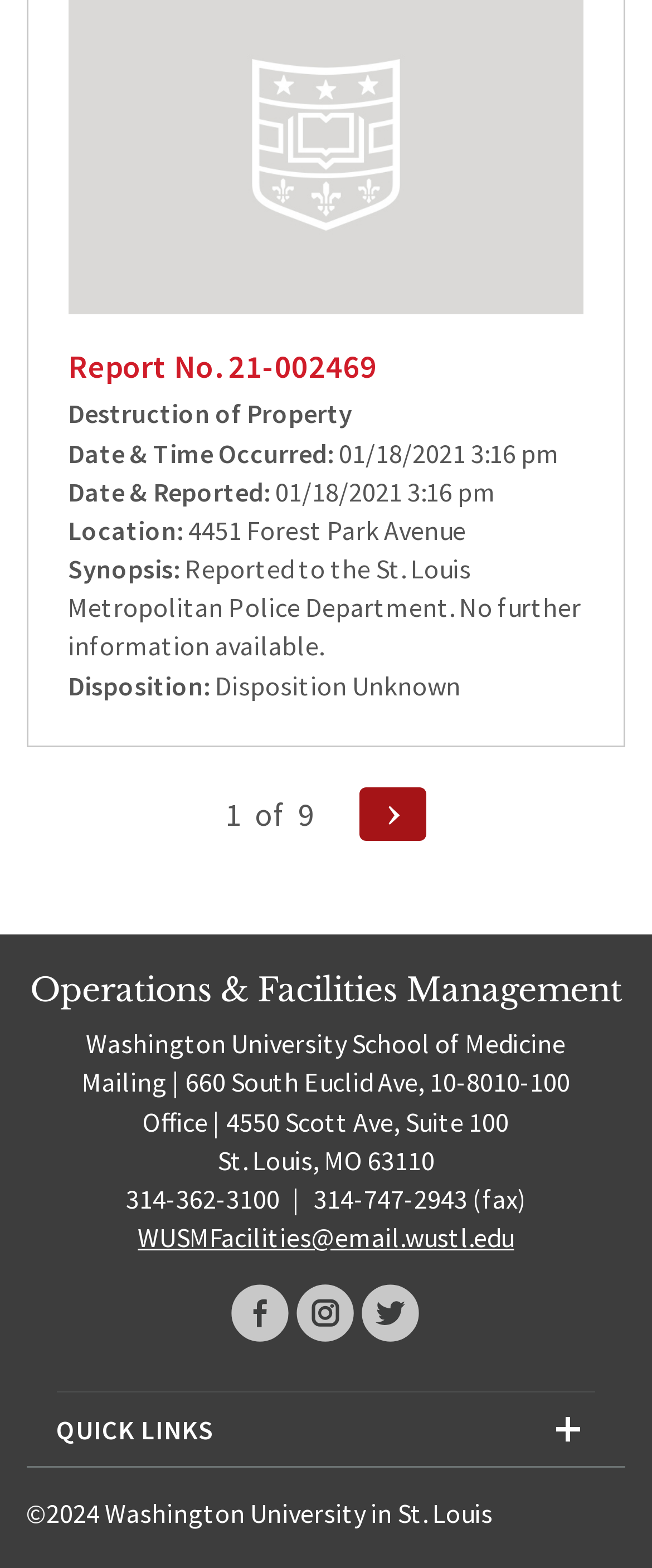What is the phone number of the Office?
Identify the answer in the screenshot and reply with a single word or phrase.

314-362-3100